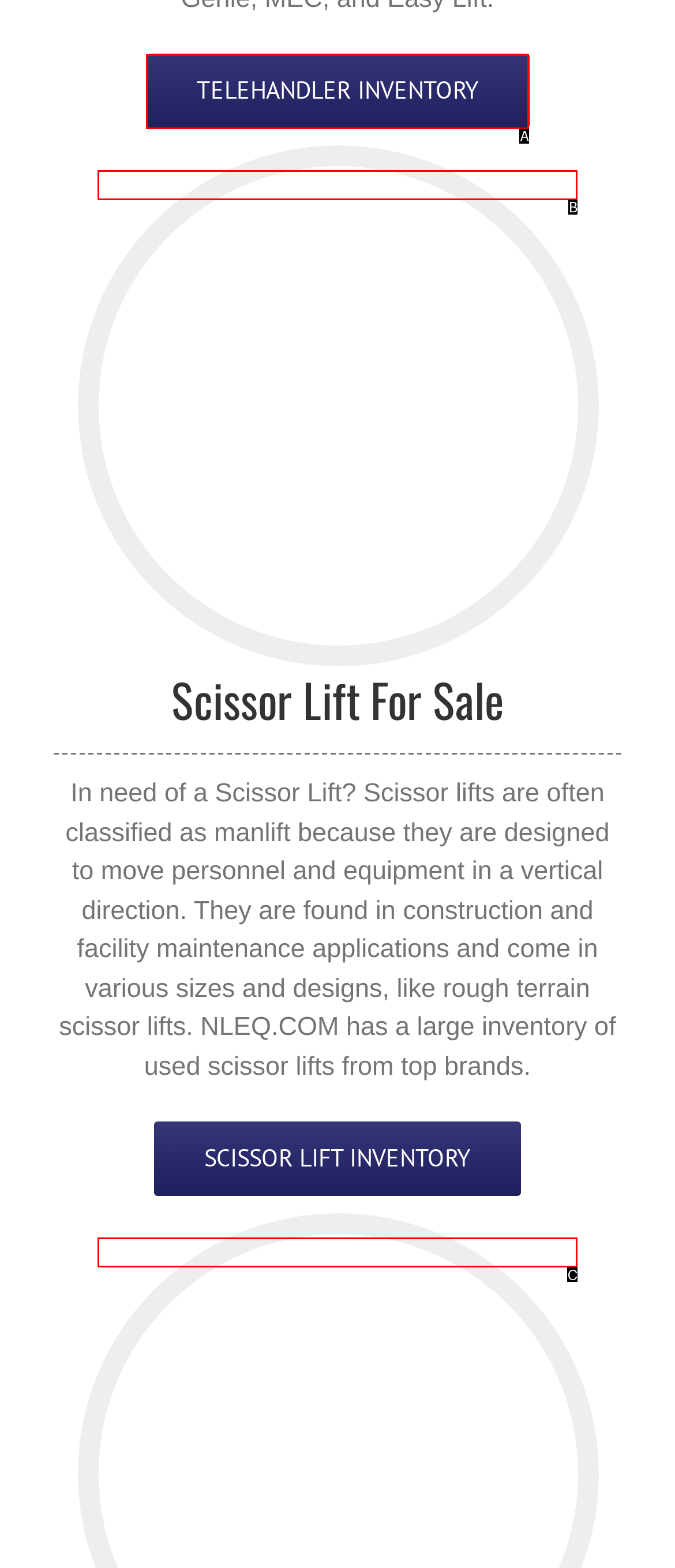Please provide the letter of the UI element that best fits the following description: aria-label="Spider Lift For Sale"
Respond with the letter from the given choices only.

C